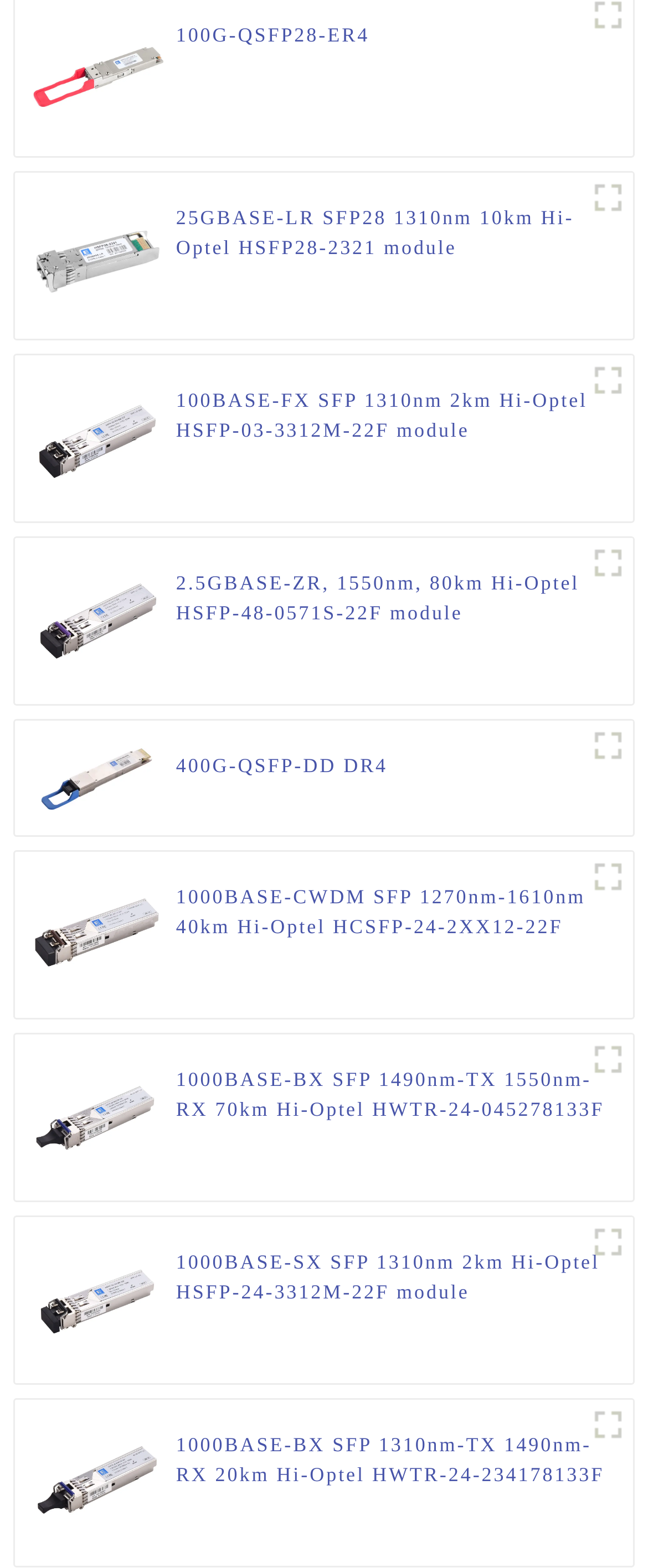Please identify the bounding box coordinates of the clickable area that will fulfill the following instruction: "click the link of 2.5GBASE-ZR, 1550nm, 80km Hi-Optel HSFP-48-0571S-22F module". The coordinates should be in the format of four float numbers between 0 and 1, i.e., [left, top, right, bottom].

[0.048, 0.353, 0.254, 0.438]